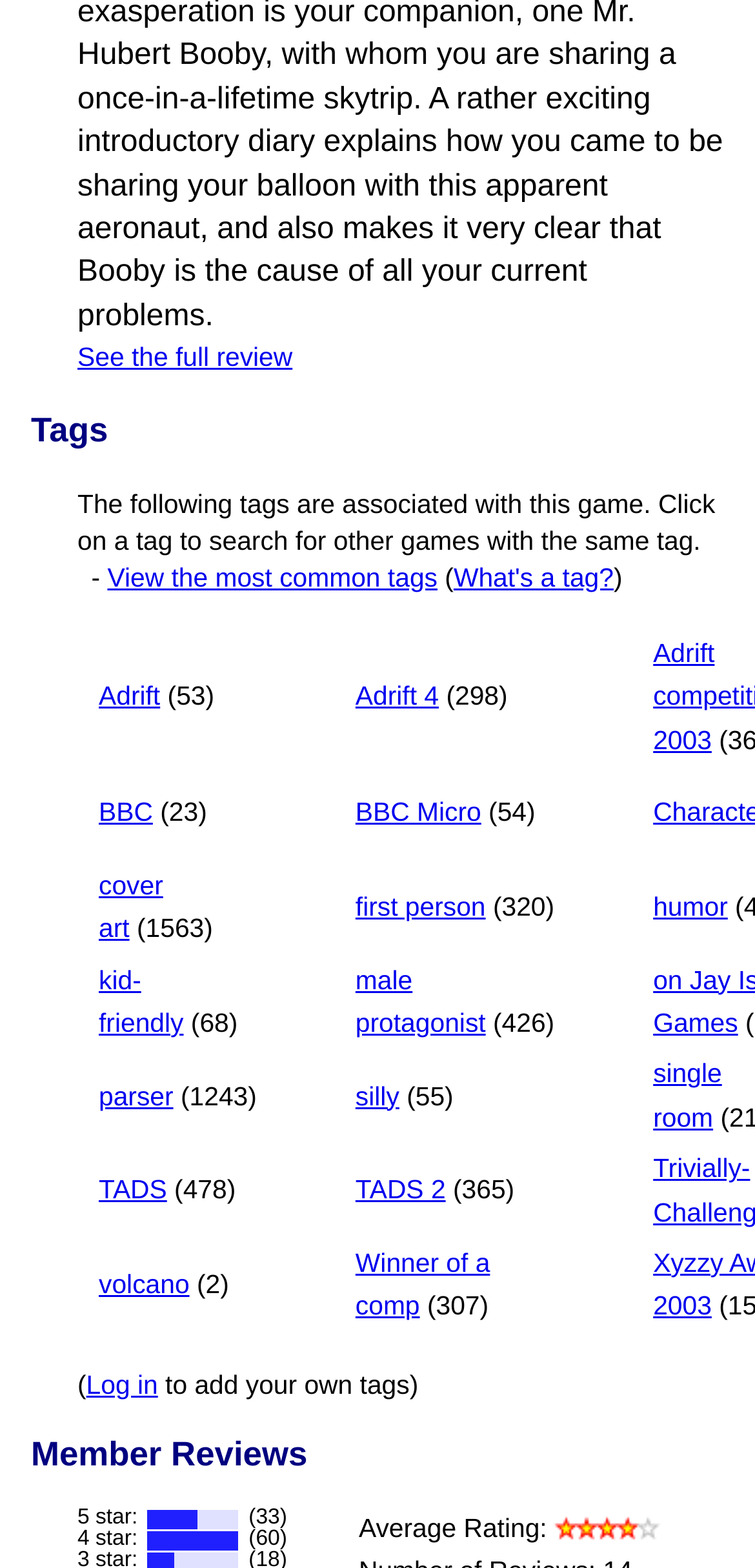Based on the element description View the most common tags, identify the bounding box of the UI element in the given webpage screenshot. The coordinates should be in the format (top-left x, top-left y, bottom-right x, bottom-right y) and must be between 0 and 1.

[0.142, 0.361, 0.579, 0.38]